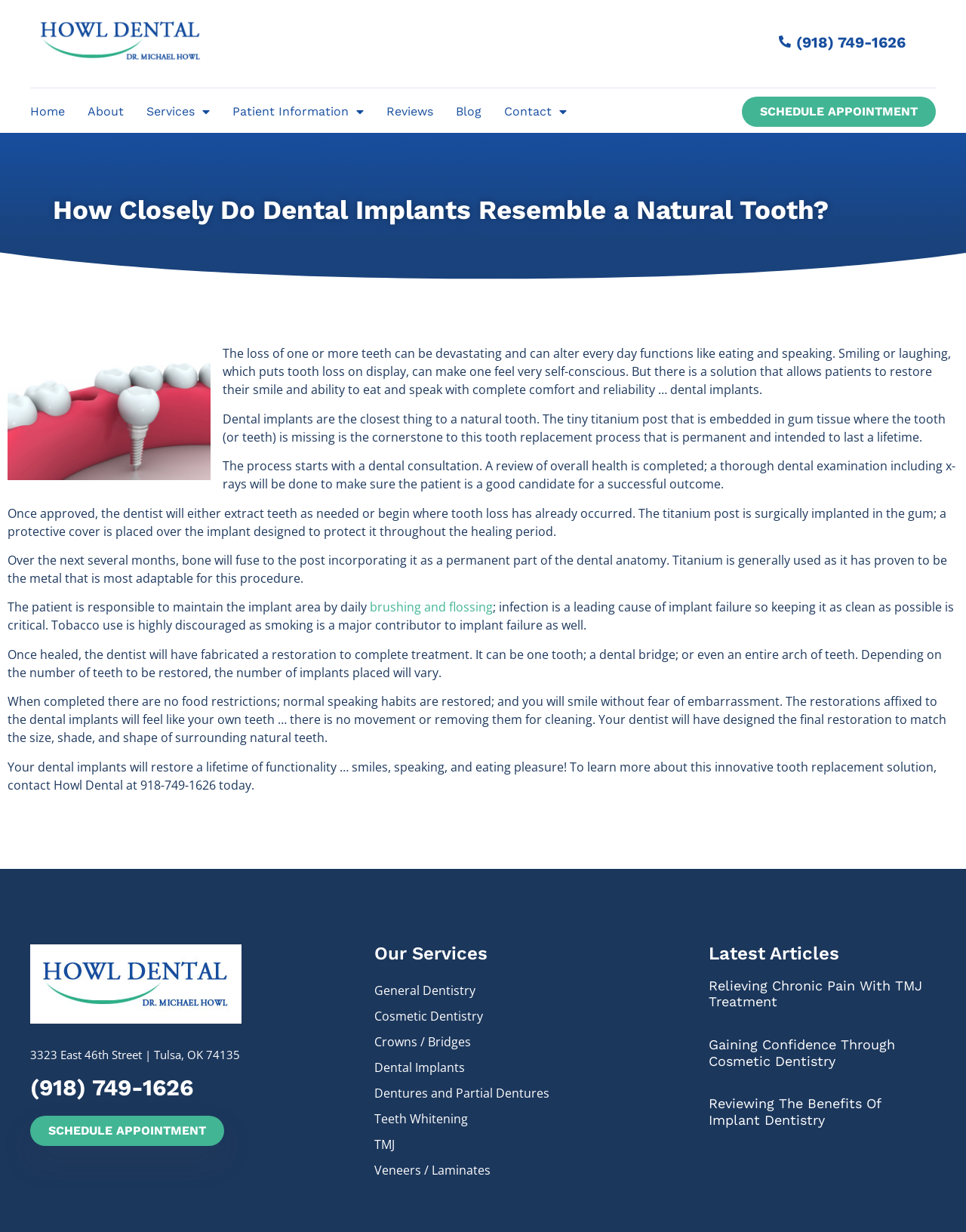What is the address of Howl Dental?
Using the screenshot, give a one-word or short phrase answer.

3323 East 46th Street | Tulsa, OK 74135